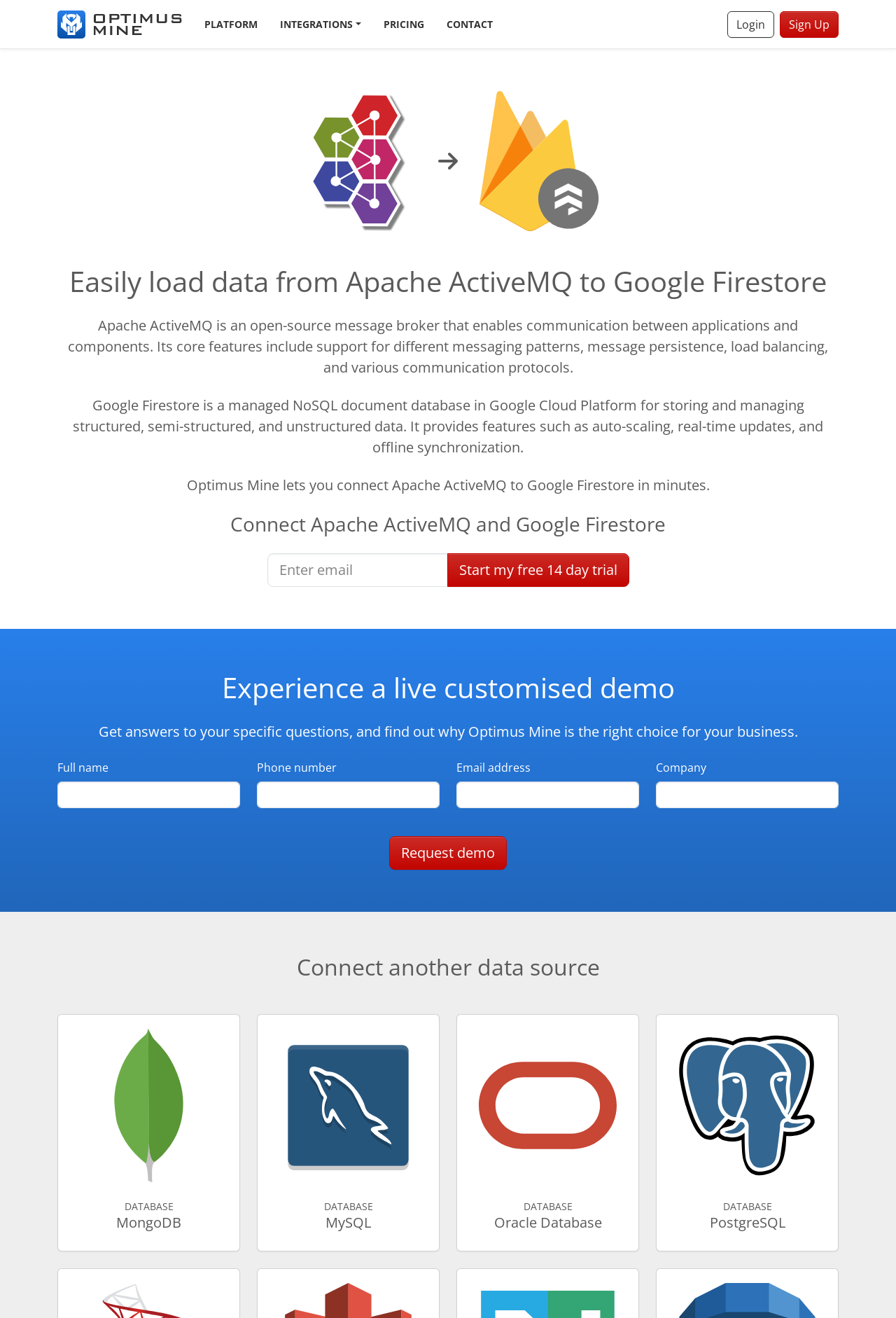Highlight the bounding box coordinates of the element you need to click to perform the following instruction: "Start a free 14-day trial."

[0.499, 0.42, 0.702, 0.445]